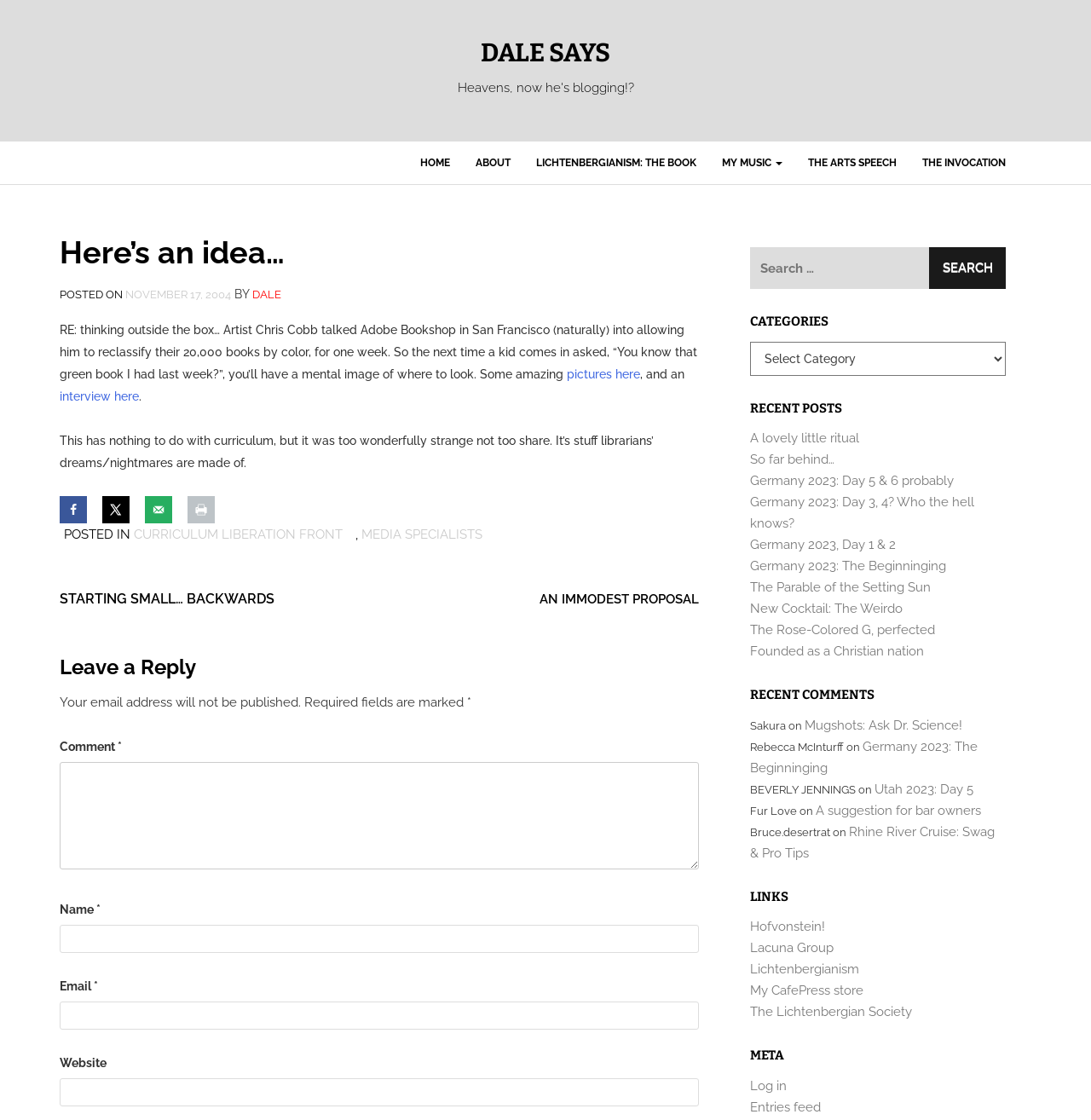Provide a single word or phrase to answer the given question: 
How many textboxes are there in the 'Leave a Reply' section?

4